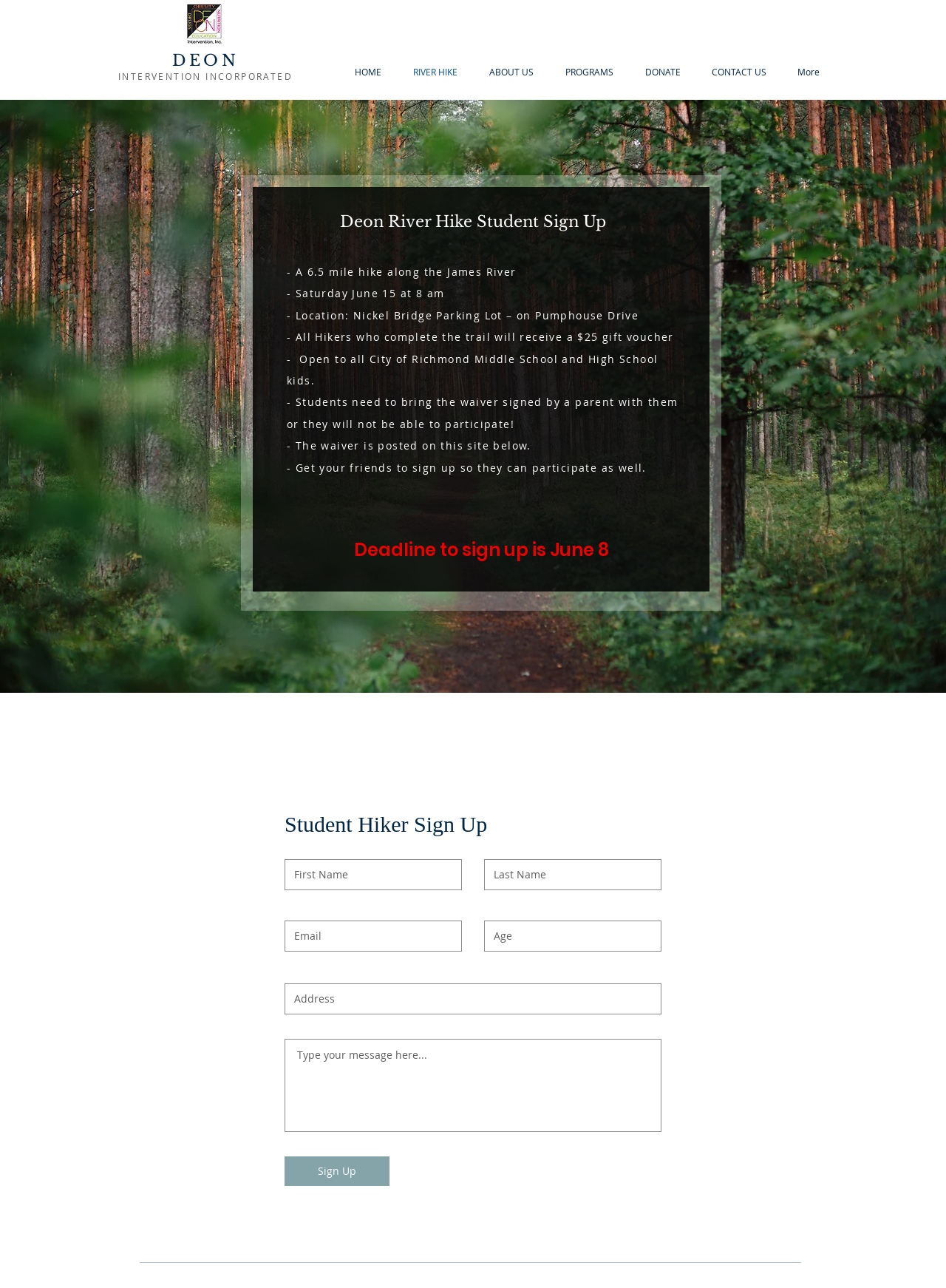Please respond to the question using a single word or phrase:
What is the purpose of the 'Student Hiker Sign Up' form?

To sign up for the Deon River Hike